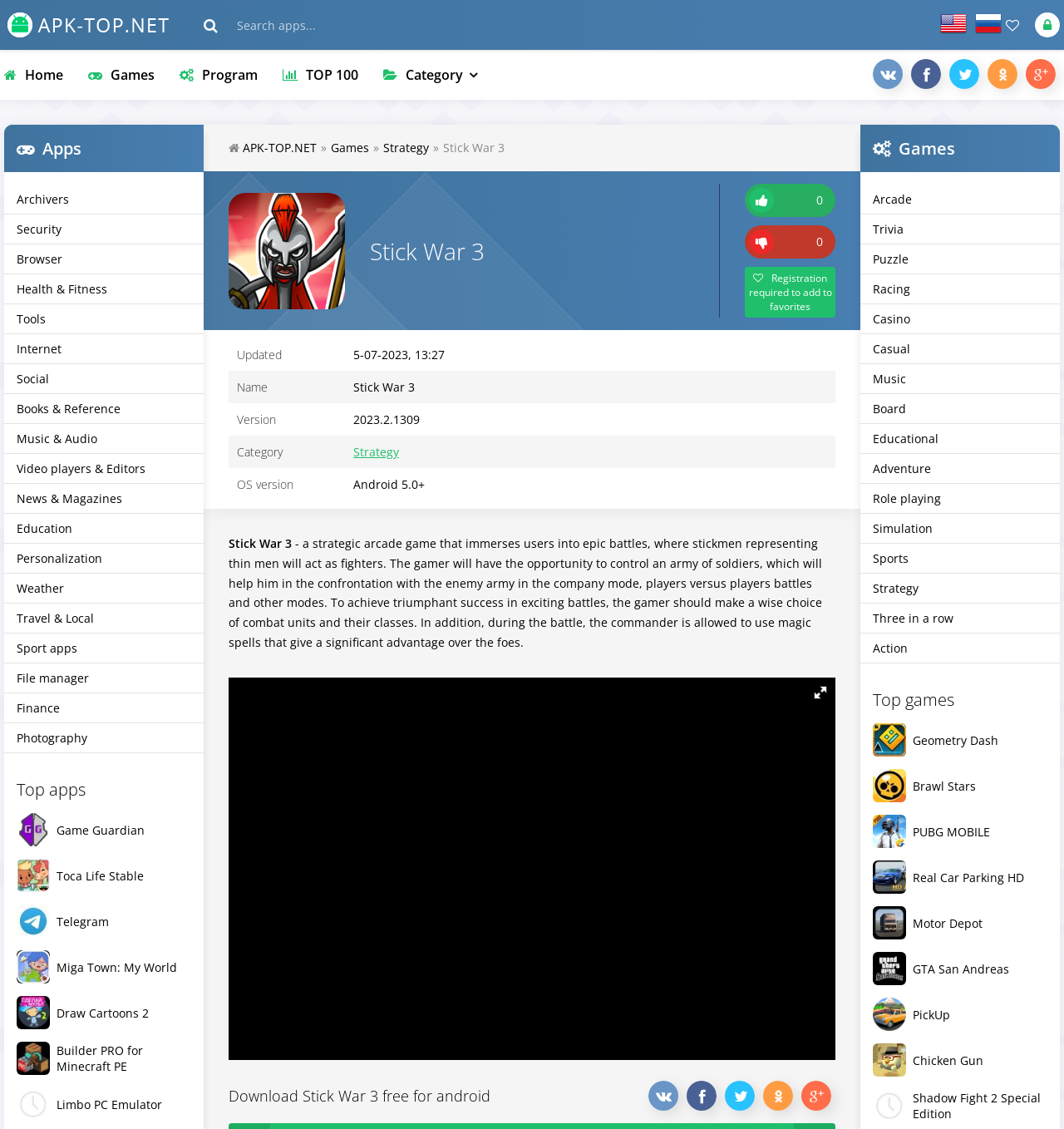Provide a one-word or short-phrase response to the question:
How many types of games are there?

19